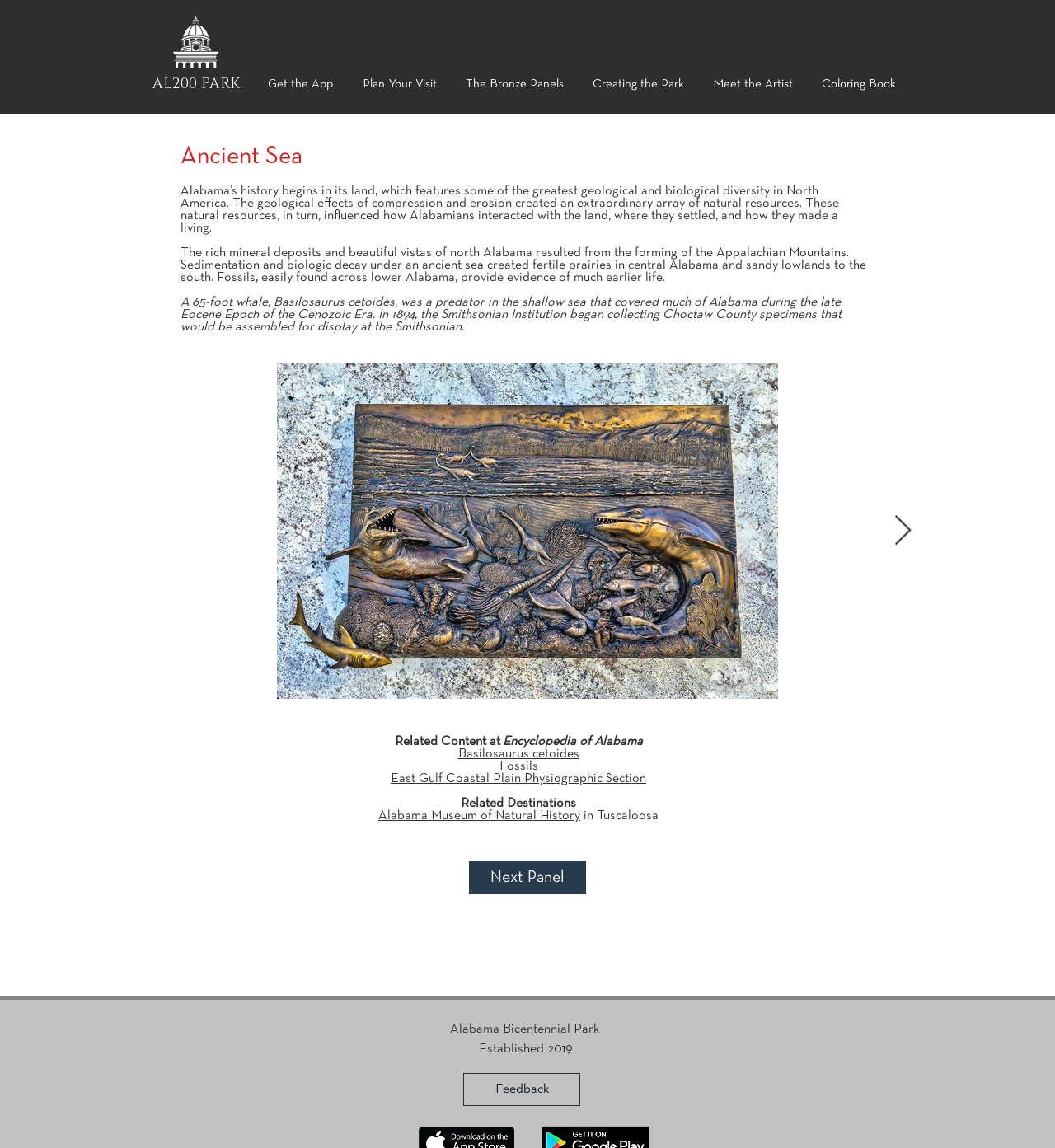Identify the bounding box of the UI element described as follows: "Alabama Museum of Natural History". Provide the coordinates as four float numbers in the range of 0 to 1 [left, top, right, bottom].

[0.359, 0.706, 0.55, 0.716]